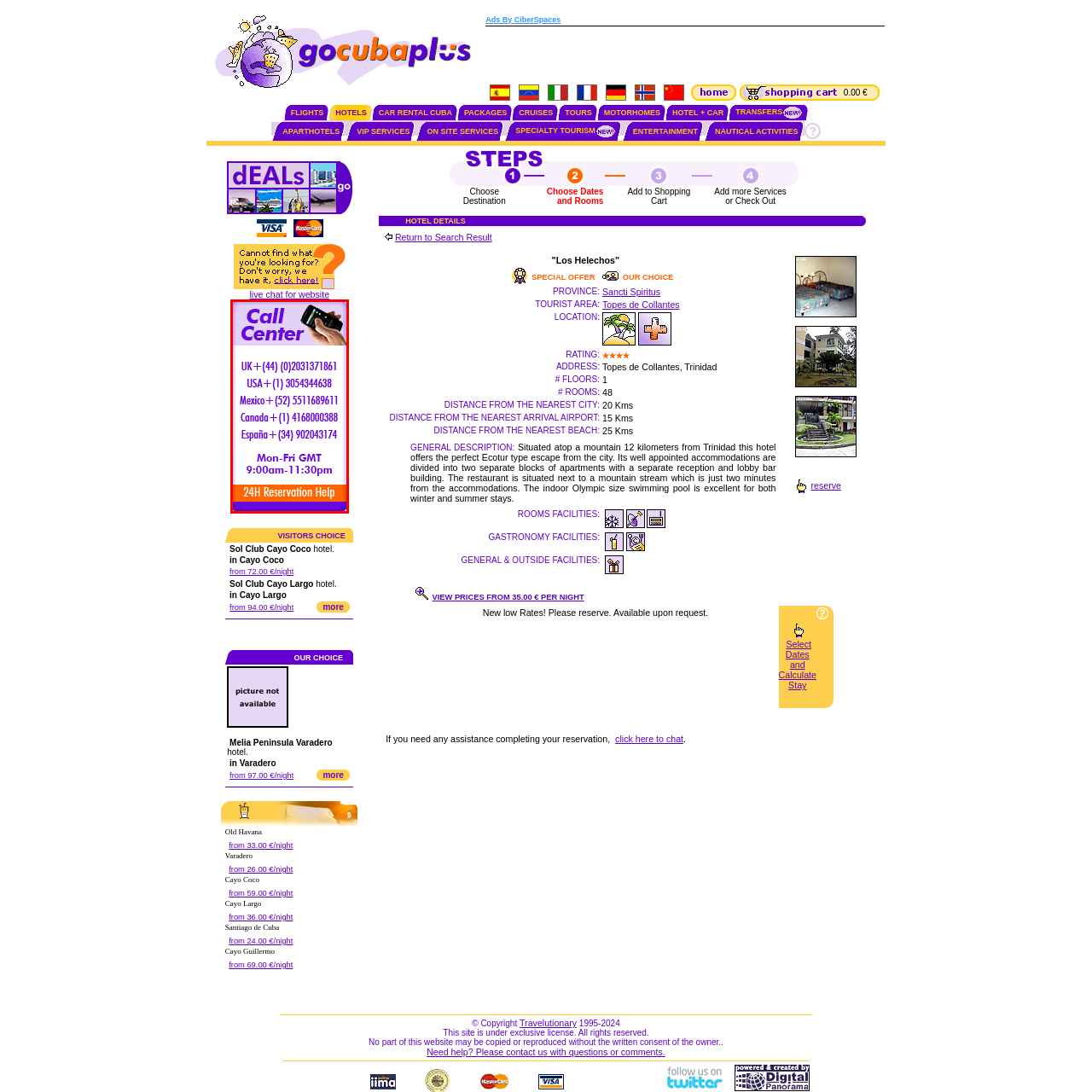What is the time zone for the operational hours?
Inspect the image enclosed by the red bounding box and provide a detailed and comprehensive answer to the question.

The question inquires about the time zone for the operational hours. By looking at the image, I find the note 'Mon-Fri GMT 9:00am-11:30pm' which explicitly states the time zone as GMT, thus providing the answer.